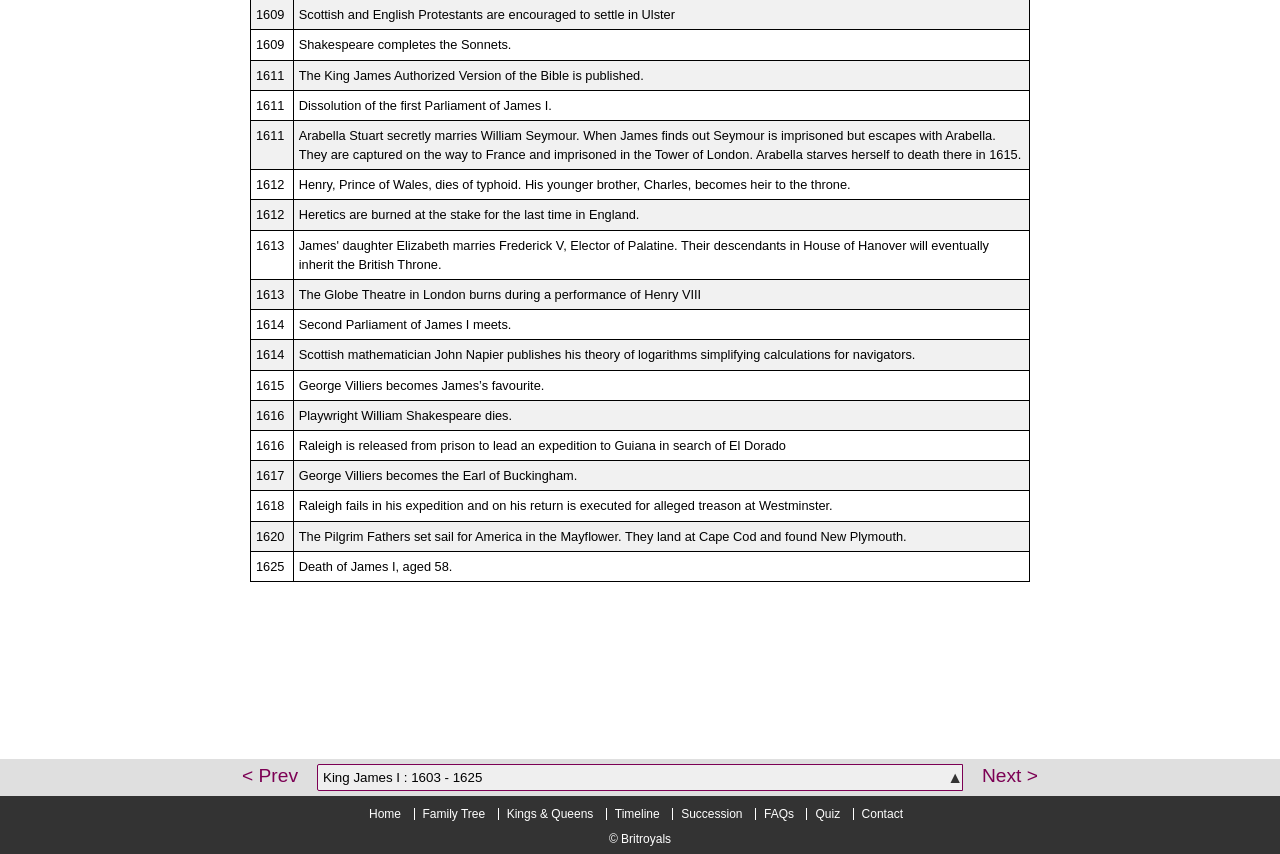Give a short answer to this question using one word or a phrase:
What is the year of Shakespeare's completion of the Sonnets?

1609